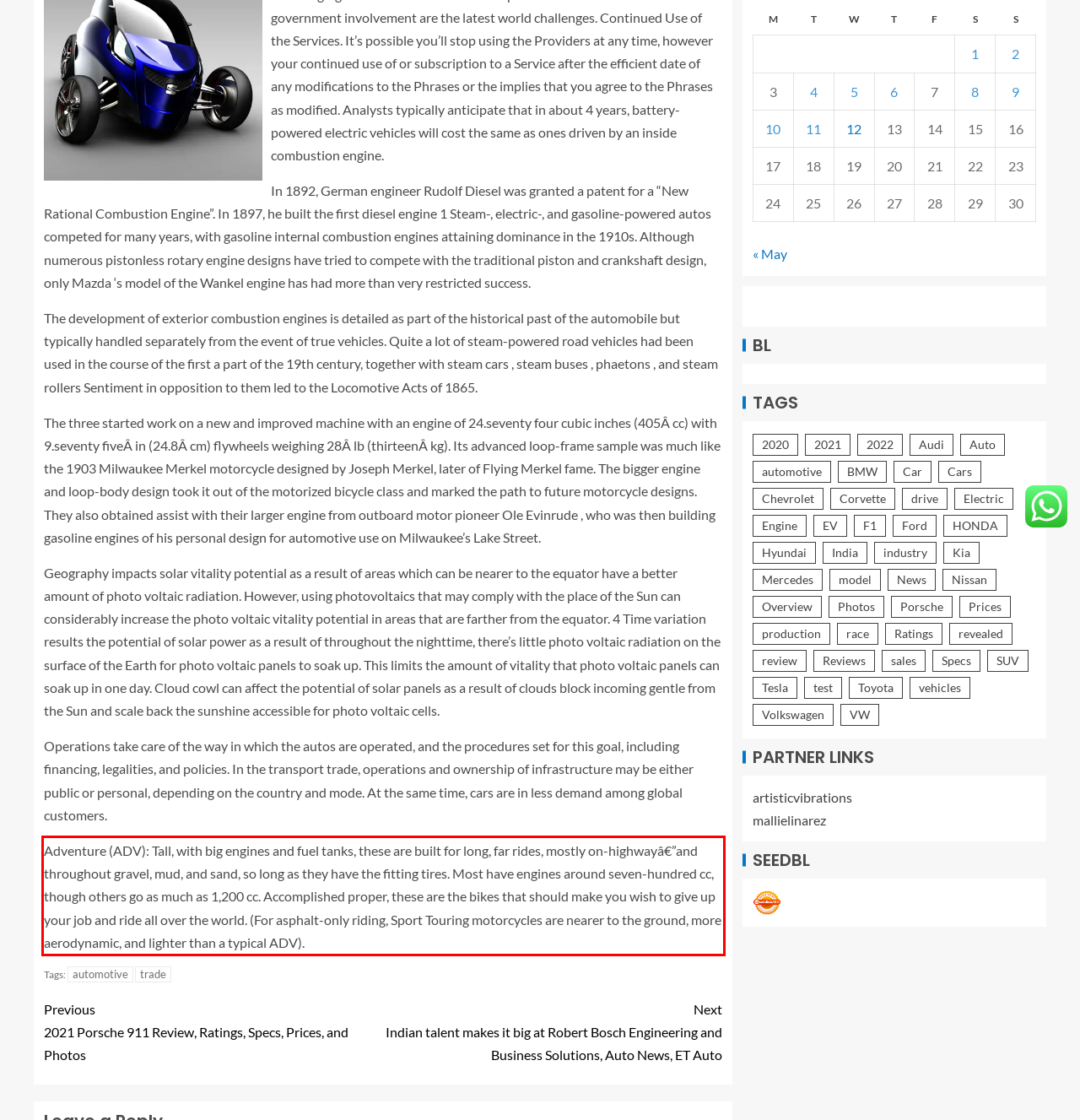You are provided with a screenshot of a webpage containing a red bounding box. Please extract the text enclosed by this red bounding box.

Adventure (ADV): Tall, with big engines and fuel tanks, these are built for long, far rides, mostly on-highwayâ€”and throughout gravel, mud, and sand, so long as they have the fitting tires. Most have engines around seven-hundred cc, though others go as much as 1,200 cc. Accomplished proper, these are the bikes that should make you wish to give up your job and ride all over the world. (For asphalt-only riding, Sport Touring motorcycles are nearer to the ground, more aerodynamic, and lighter than a typical ADV).